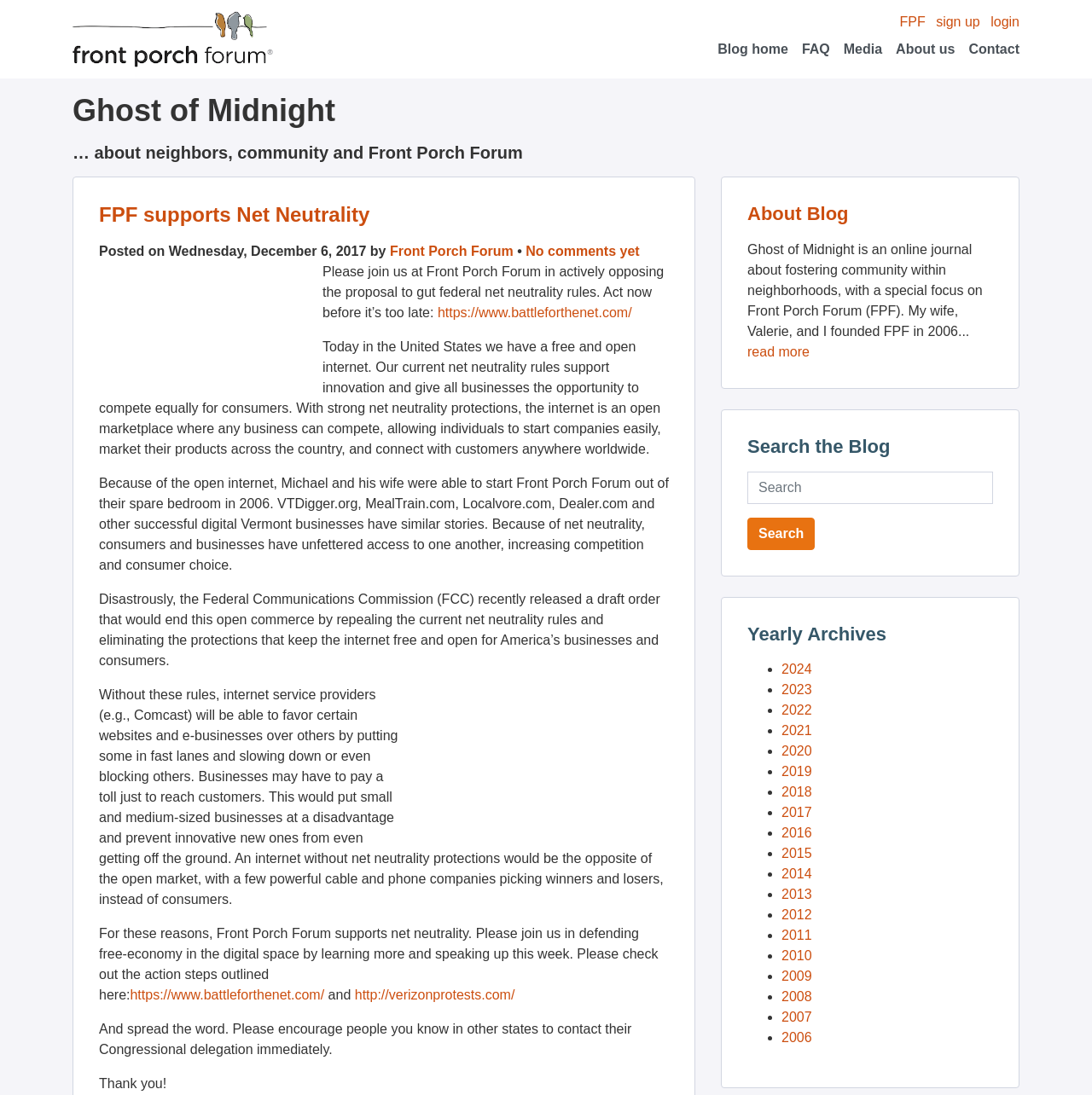Generate the main heading text from the webpage.

Ghost of Midnight